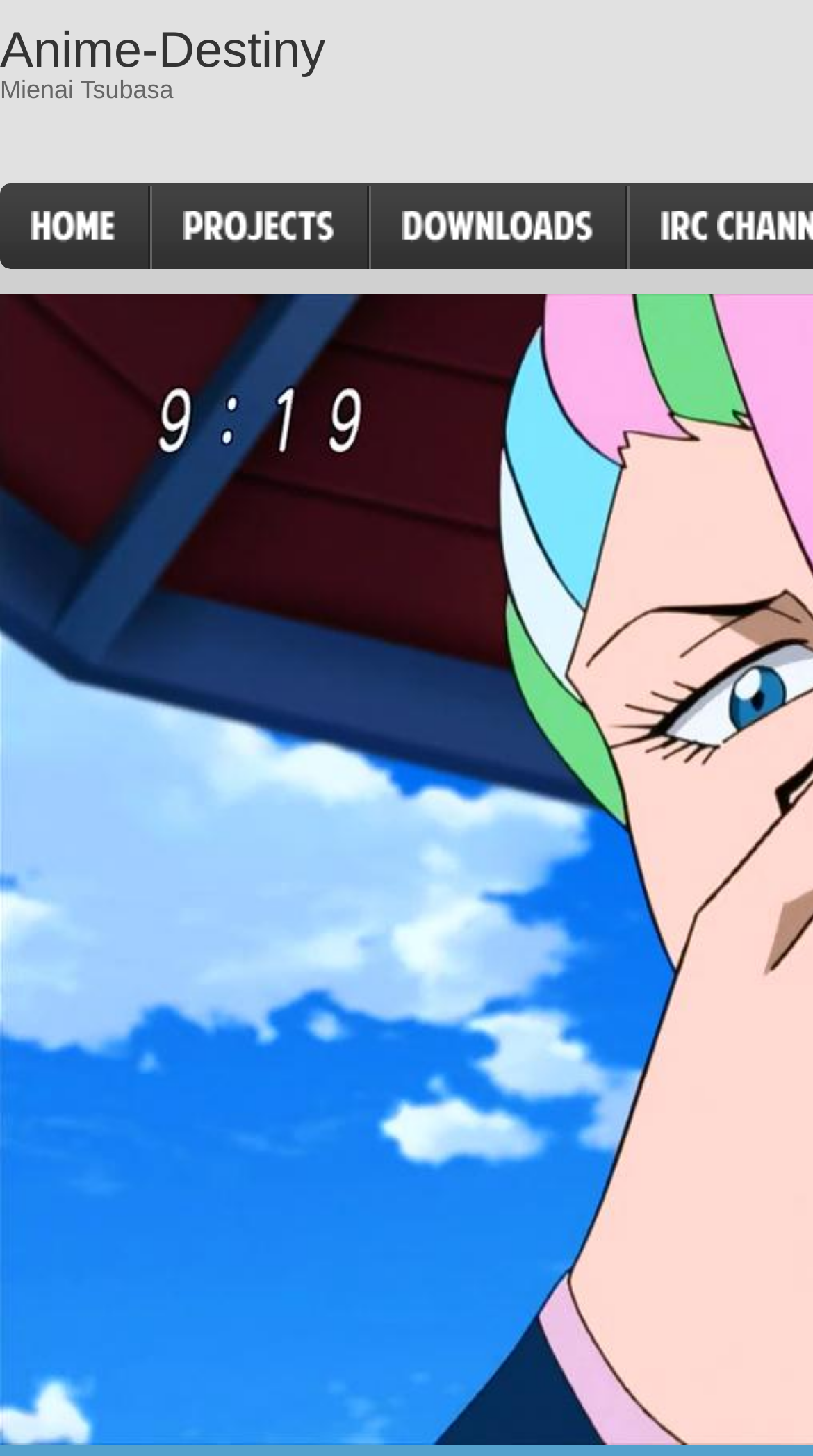What is the name of the related anime?
Look at the image and construct a detailed response to the question.

The StaticText element 'Mienai Tsubasa' is likely referring to a related anime, possibly a similar or recommended anime.